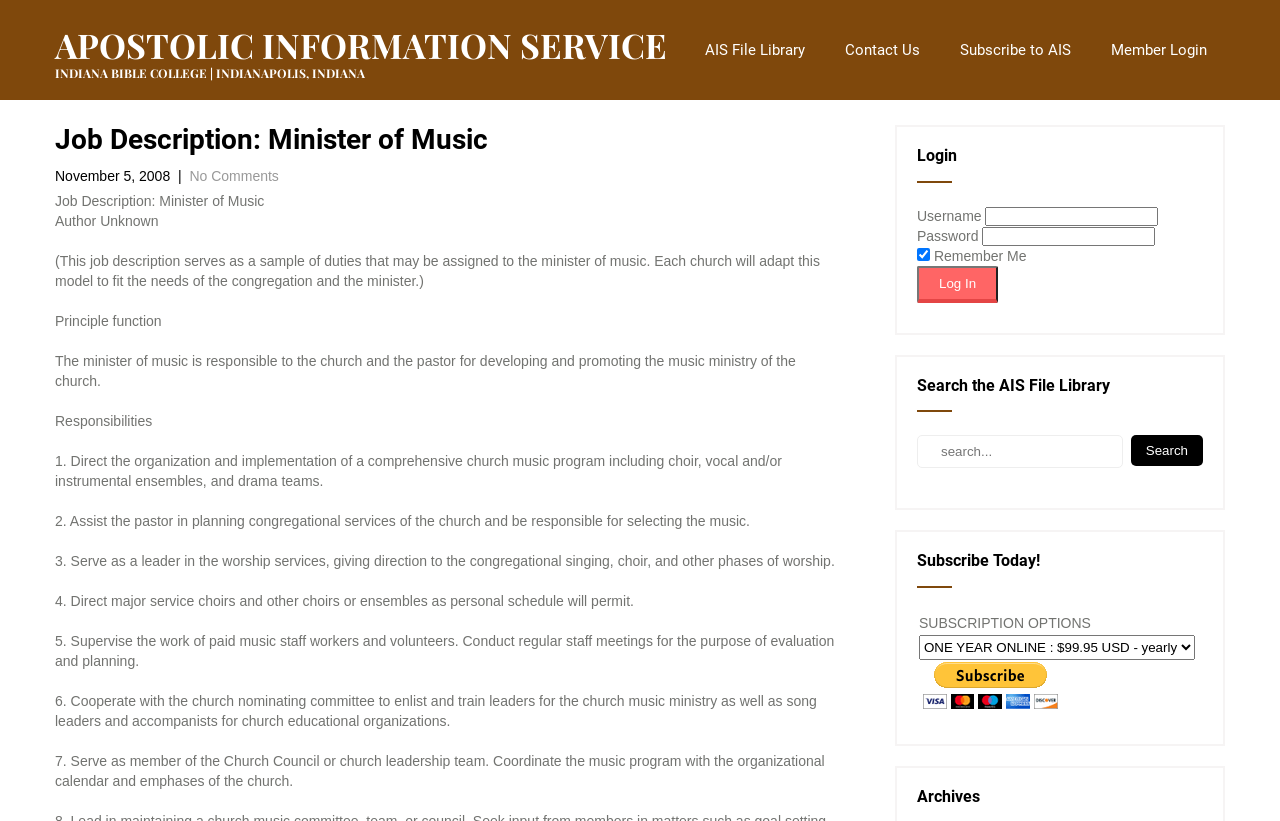Can you find the bounding box coordinates of the area I should click to execute the following instruction: "Search downloadable programs"?

None